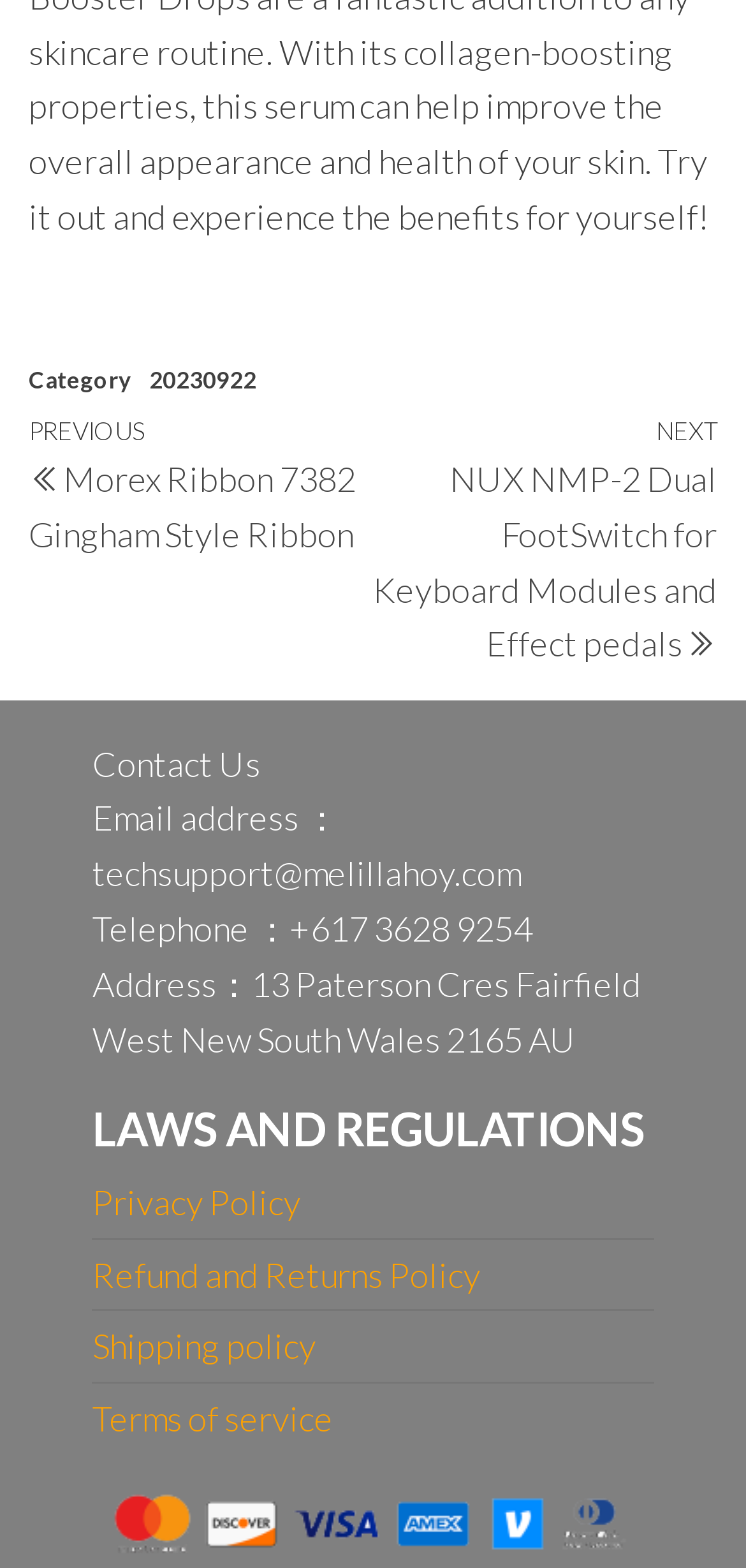What is the category of the current post?
Refer to the screenshot and respond with a concise word or phrase.

Not specified